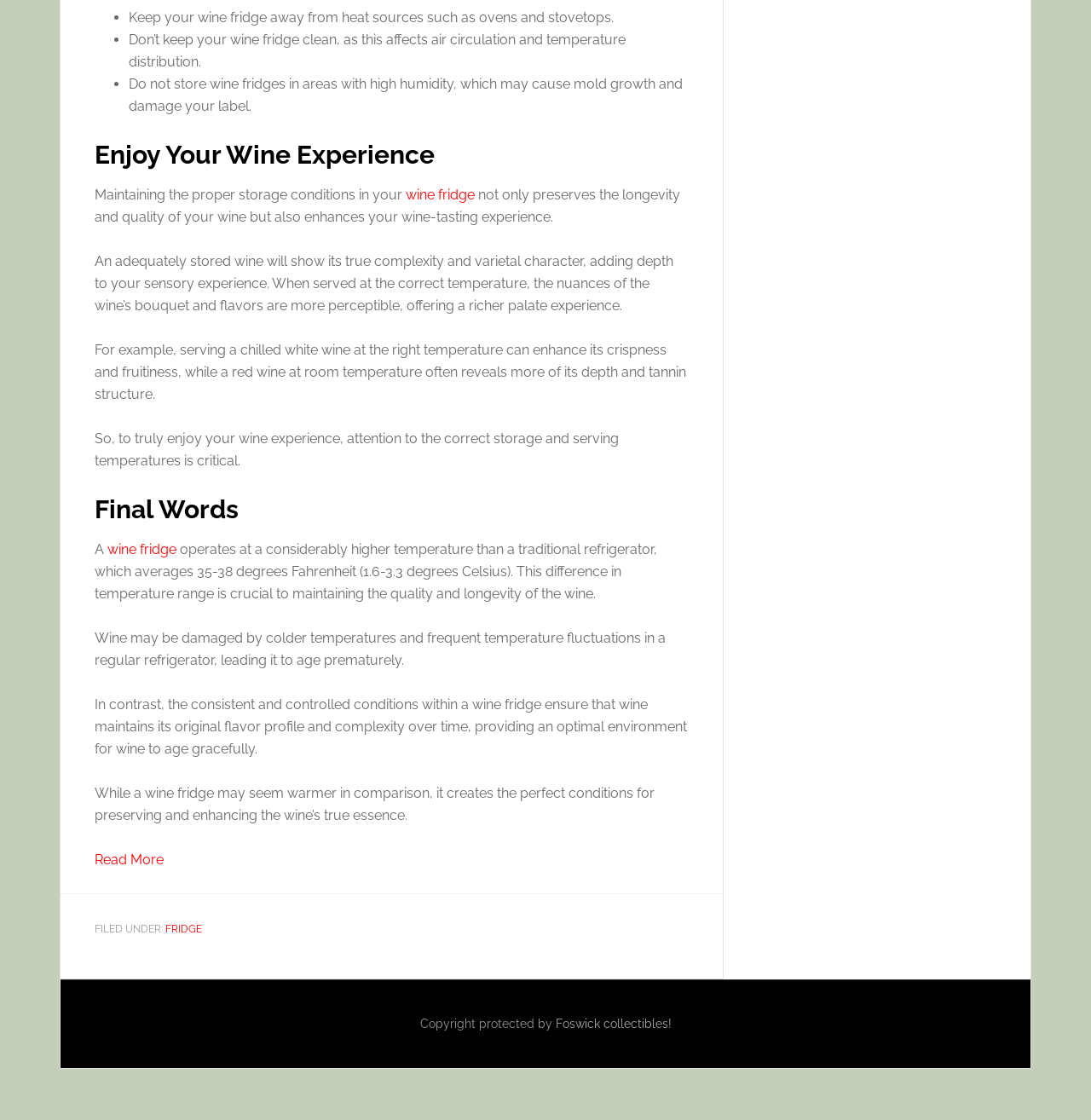What is the main topic of this webpage?
Provide a thorough and detailed answer to the question.

The webpage is primarily discussing the importance of proper storage conditions for wine, including temperature and humidity control, and how a wine fridge can help maintain the quality and longevity of wine.